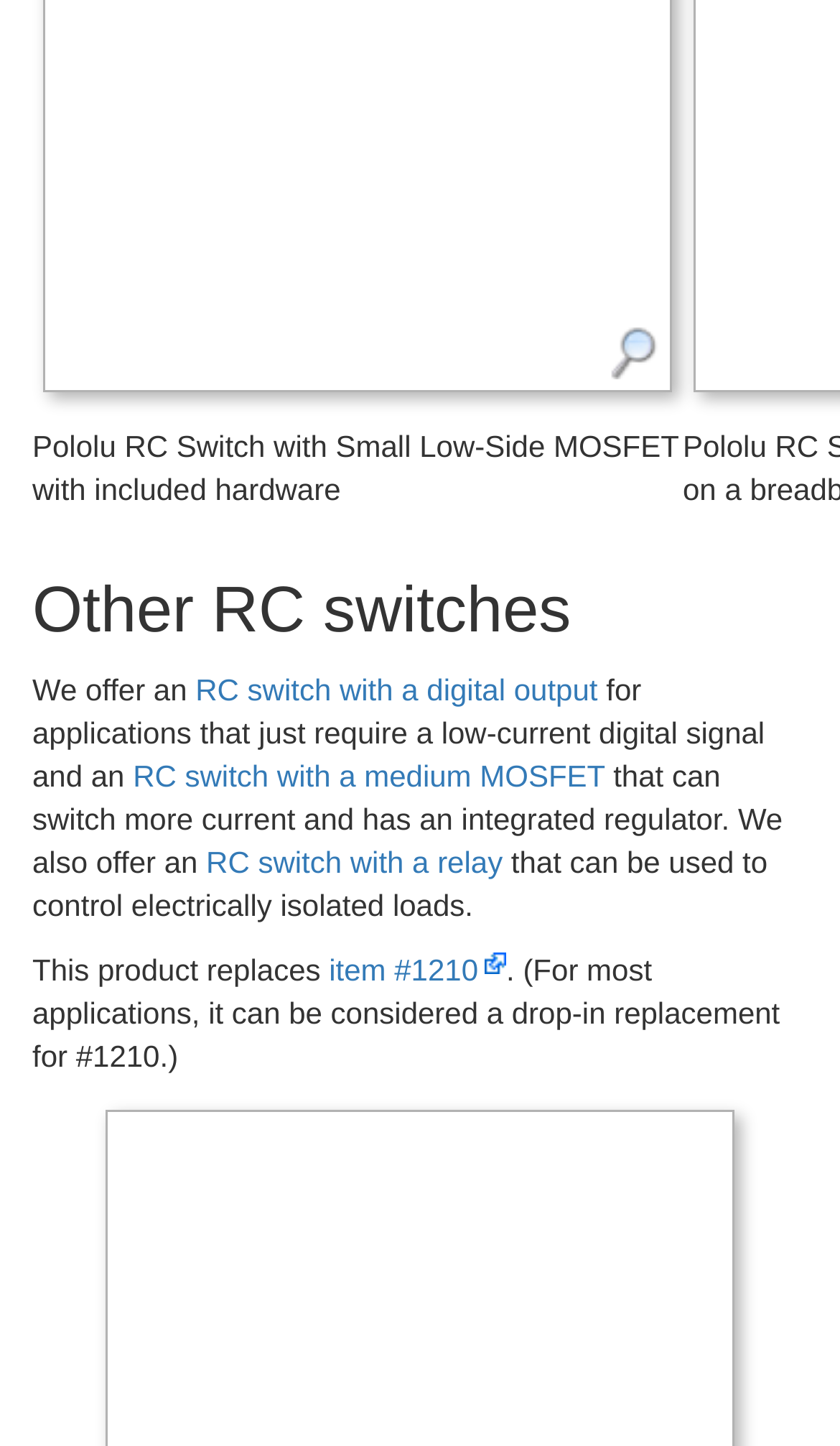Carefully observe the image and respond to the question with a detailed answer:
What types of applications require a low-current digital signal?

The webpage mentions that the RC switch with a digital output is suitable 'for applications that just require a low-current digital signal', implying that such applications require a low-current digital signal.